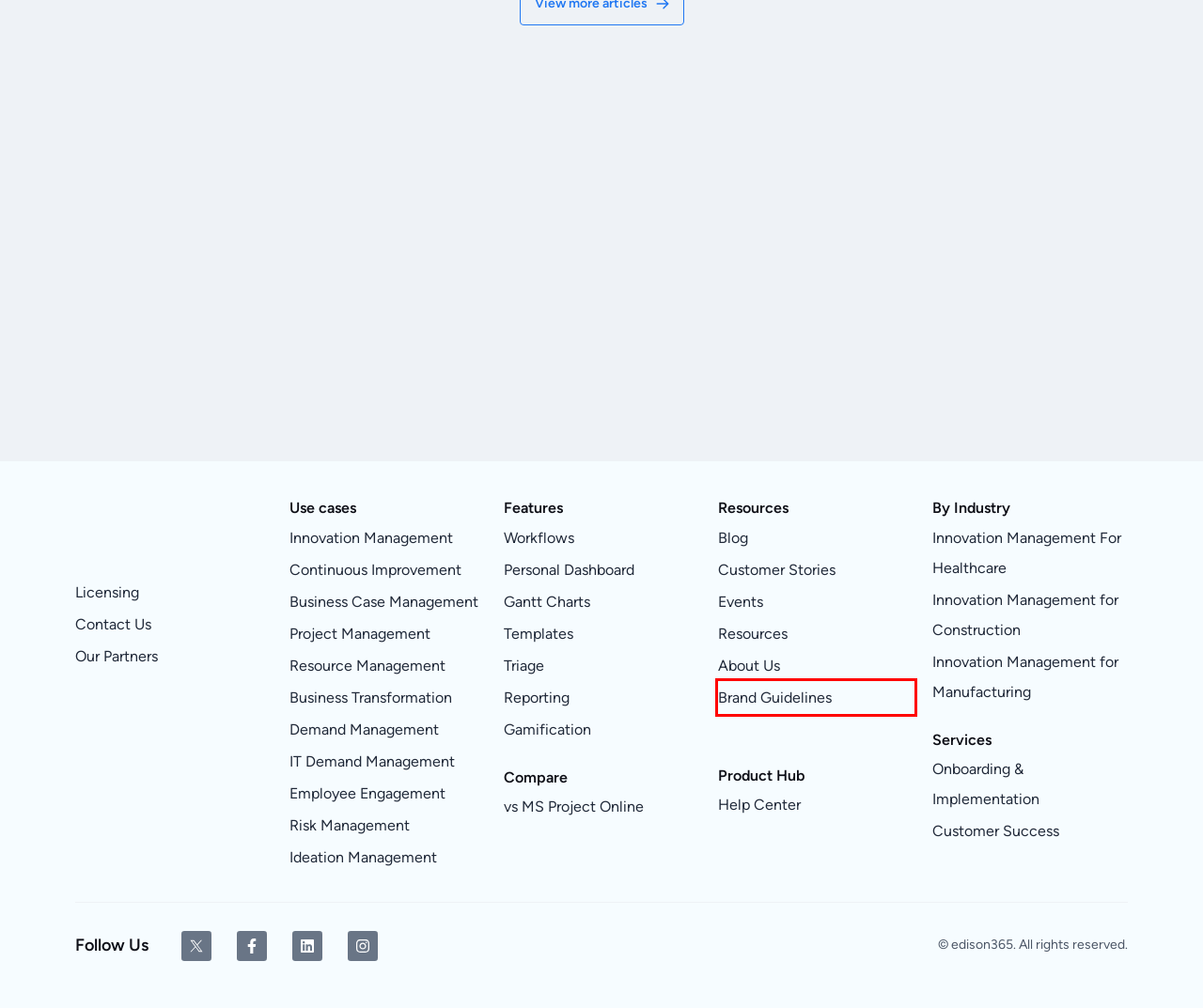Observe the provided screenshot of a webpage with a red bounding box around a specific UI element. Choose the webpage description that best fits the new webpage after you click on the highlighted element. These are your options:
A. Resource Management | edison365
B. Free Resources | edison365
C. Continuous Improvement | edison365
D. Business Transformation Software | edison365
E. Support services | Innovation Software | Idea Software
F. Partners Brand Guidelines - edison365
G. Innovation Management Software for Construction | edison365
H. Triage | edison365

F